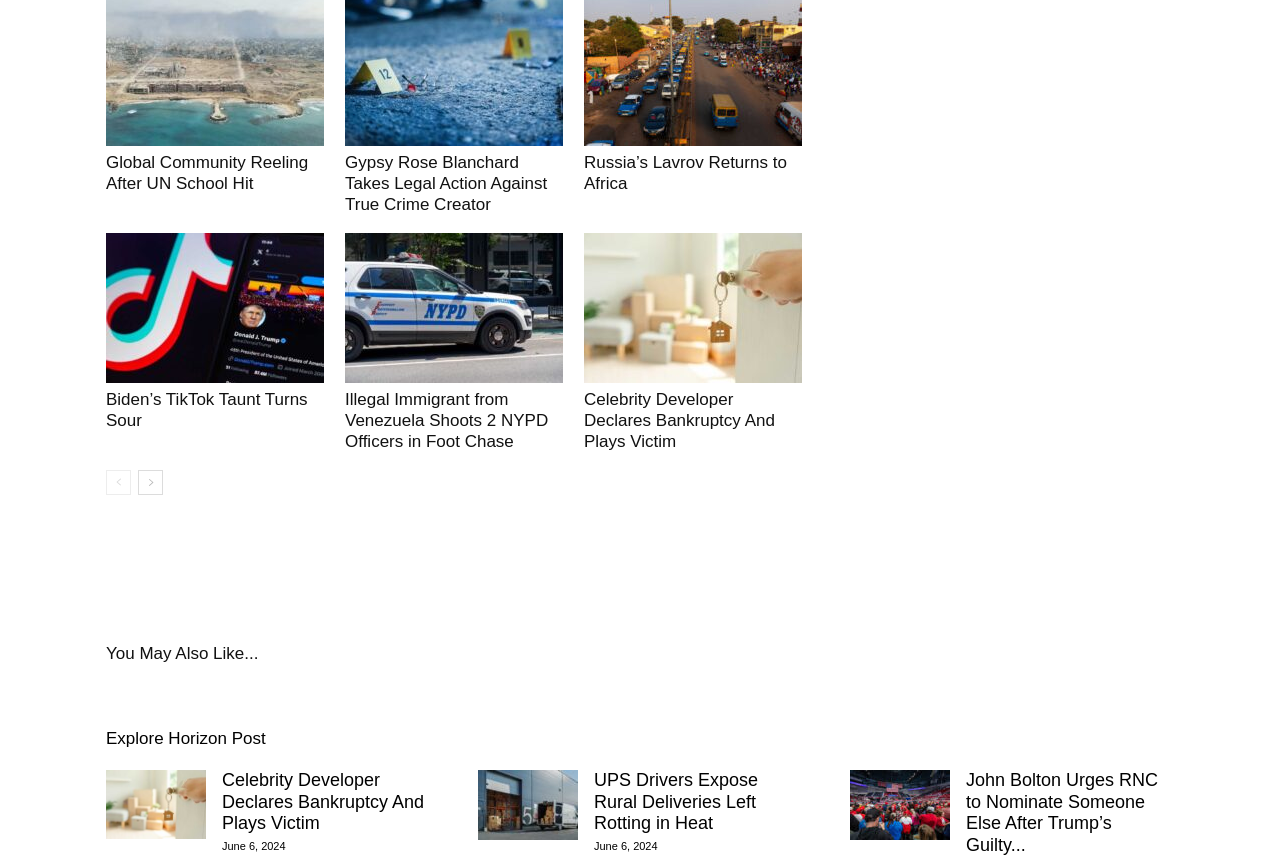Find the bounding box coordinates for the area that should be clicked to accomplish the instruction: "View article about Celebrity Developer Declares Bankruptcy And Plays Victim".

[0.456, 0.453, 0.627, 0.527]